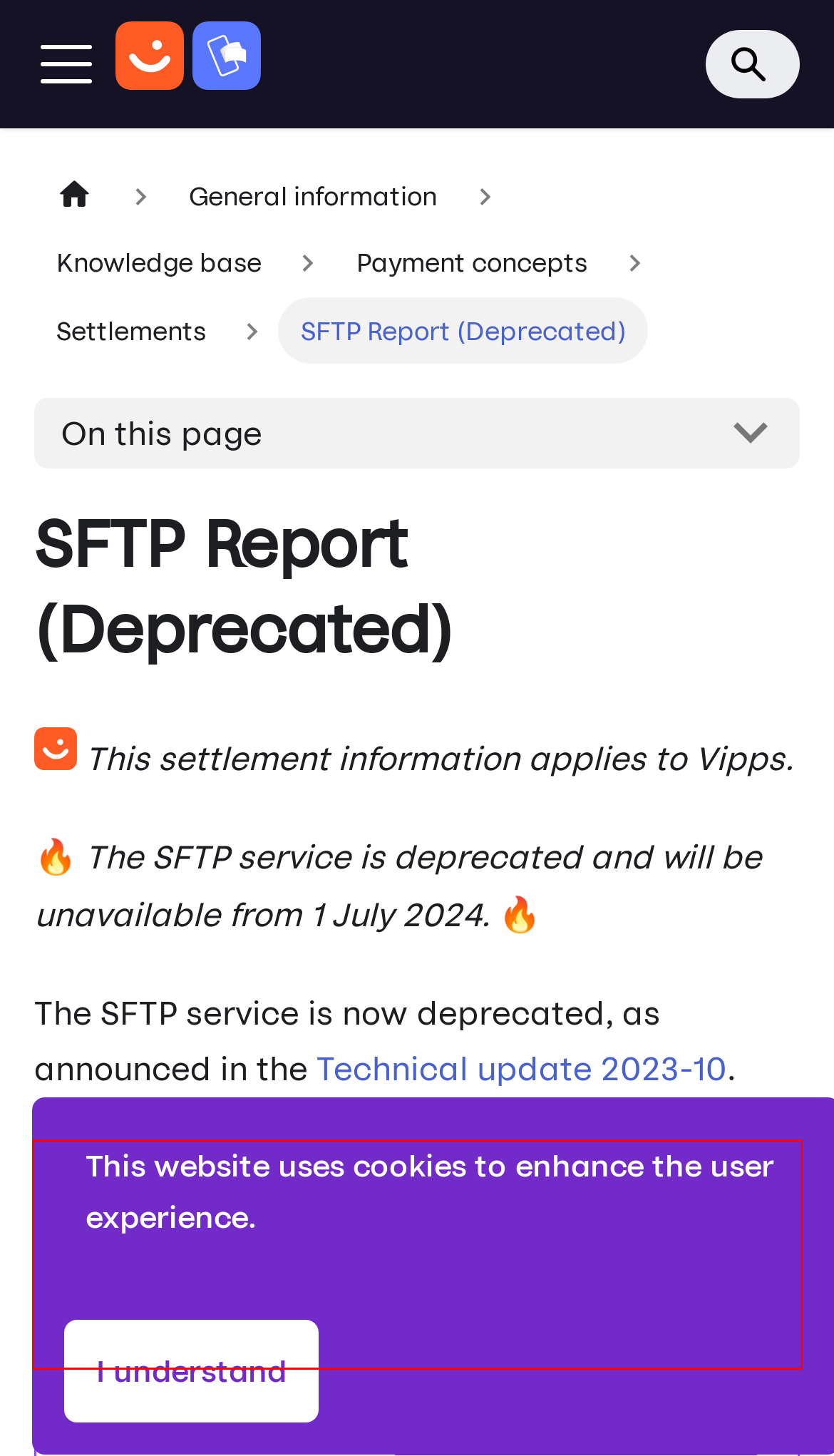You are provided with a screenshot of a webpage that includes a red bounding box. Extract and generate the text content found within the red bounding box.

Please use the Report API to get your settlement files programmatically. With this API, you can get daily or continuous-feed reports for your accounts. See the Report API guide for details.